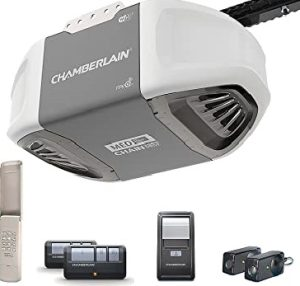Detail every significant feature and component of the image.

The image showcases a Chamberlain garage door opener, prominently featuring its sleek design in a modern gray and white color scheme. This opener is equipped with various accessories laid out beneath it, including a remote control and additional devices, which enhance functionality and convenience. With its smooth, rounded shape and air vents indicating powerful motor performance, the Chamberlain opener is engineered for reliable operation. This image is part of a service offering dedicated to Chamberlain garage door solutions in Toronto, emphasizing expertise in installation, repair, and maintenance for both new and existing units. The focus is on ensuring that customers can access effective service and support for their garage door needs, particularly for Chamberlain products.